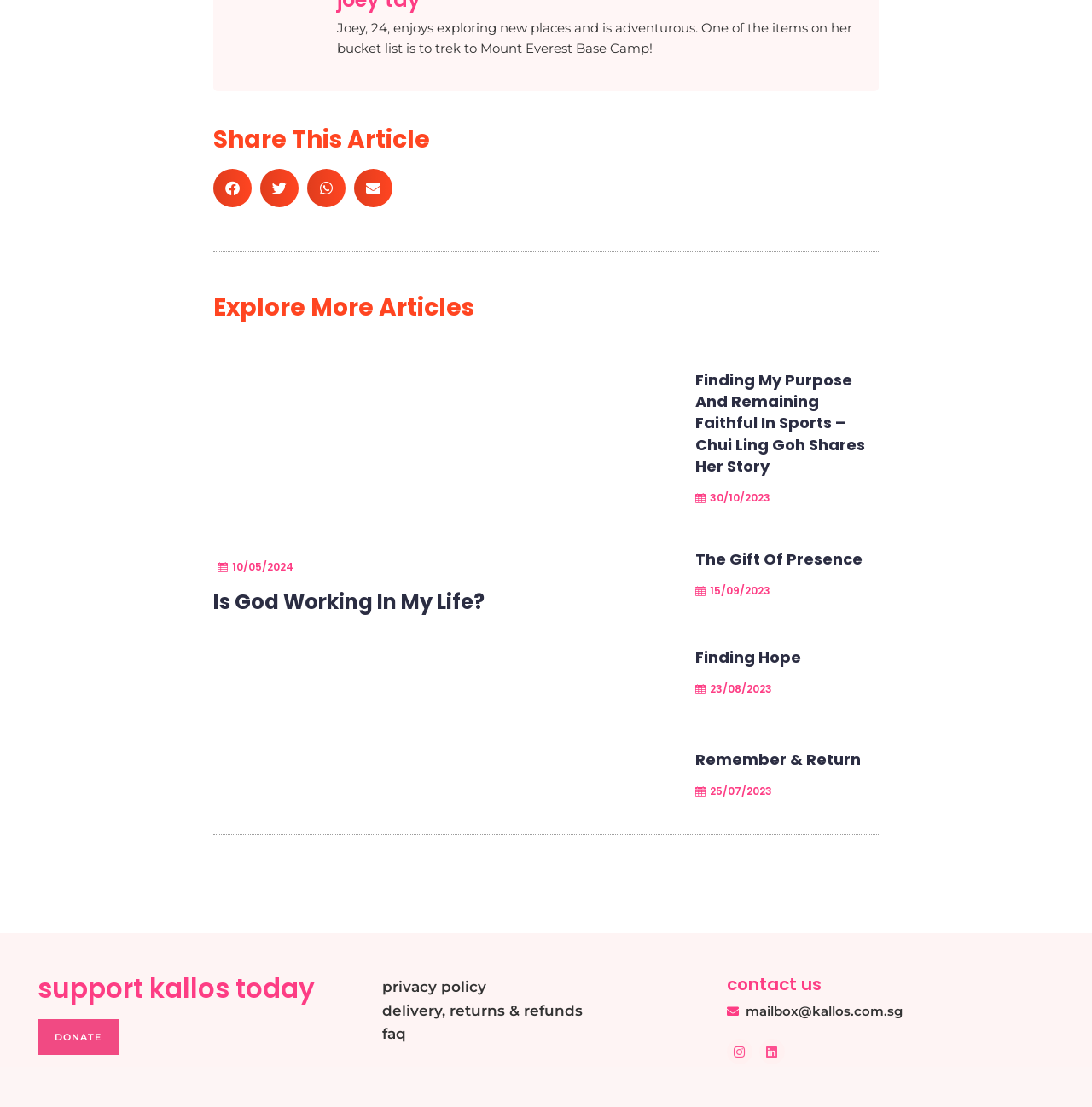What is Joey's age?
Refer to the image and give a detailed response to the question.

The answer can be found in the StaticText element with the text 'Joey, 24, enjoys exploring new places and is adventurous.'